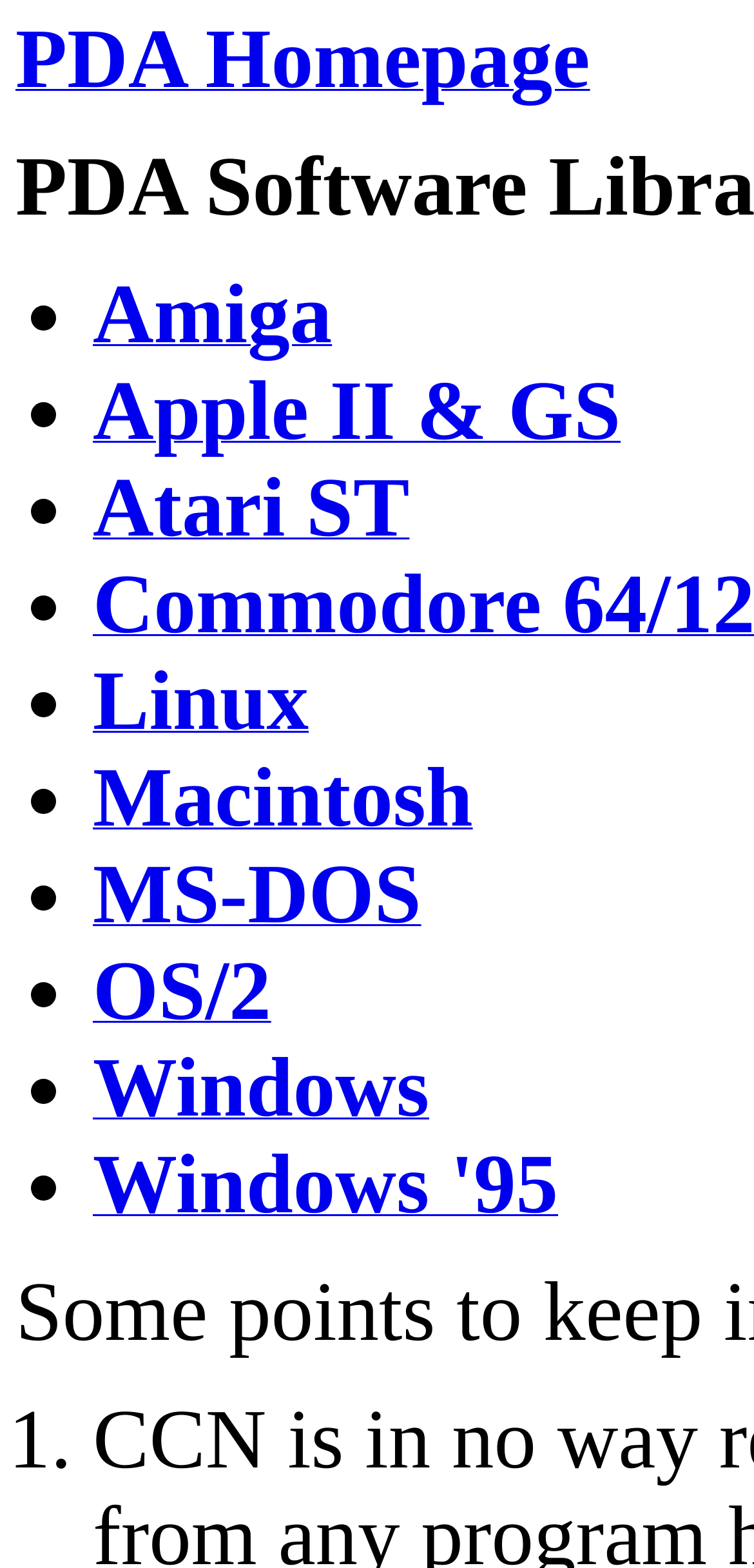Identify the bounding box of the UI element described as follows: "MS-DOS". Provide the coordinates as four float numbers in the range of 0 to 1 [left, top, right, bottom].

[0.123, 0.572, 0.559, 0.593]